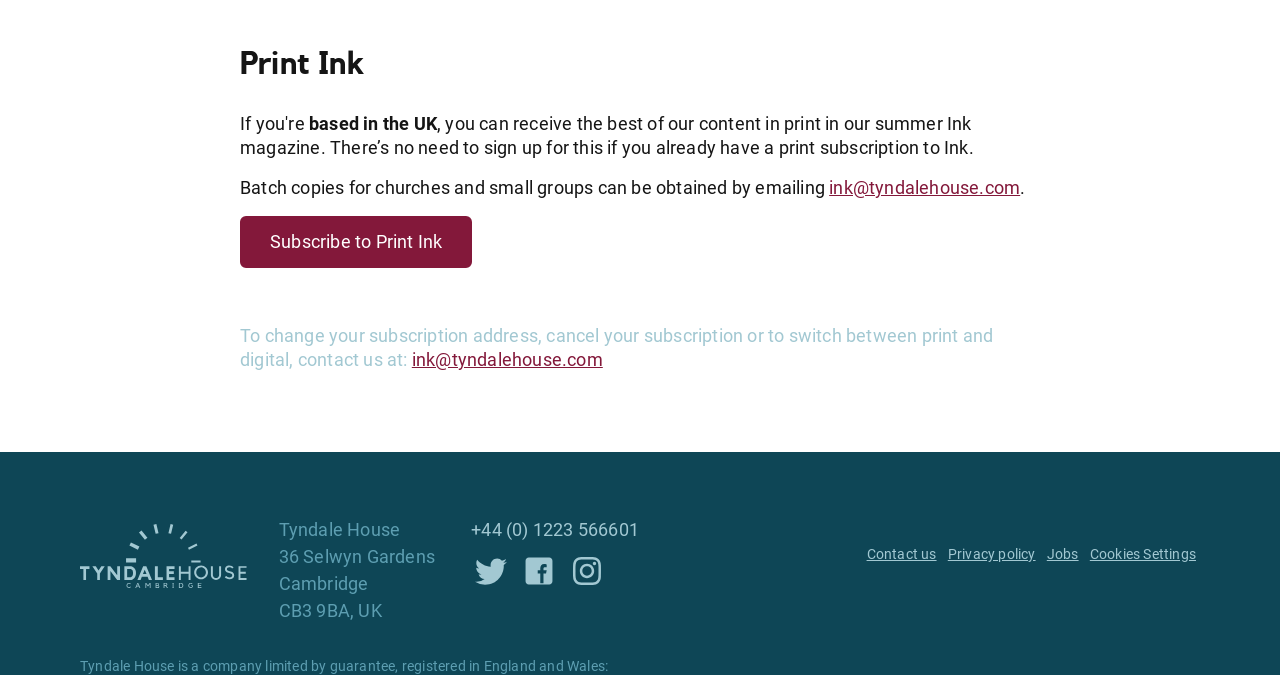What is the address of Tyndale House?
Provide a concise answer using a single word or phrase based on the image.

36 Selwyn Gardens, Cambridge